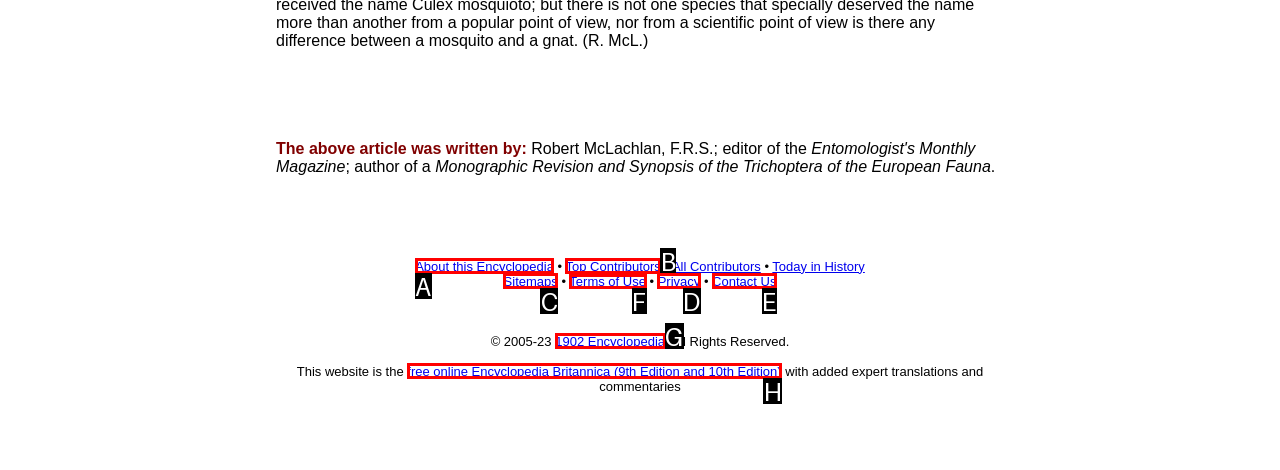Tell me which one HTML element I should click to complete the following instruction: Read Terms of Use
Answer with the option's letter from the given choices directly.

F